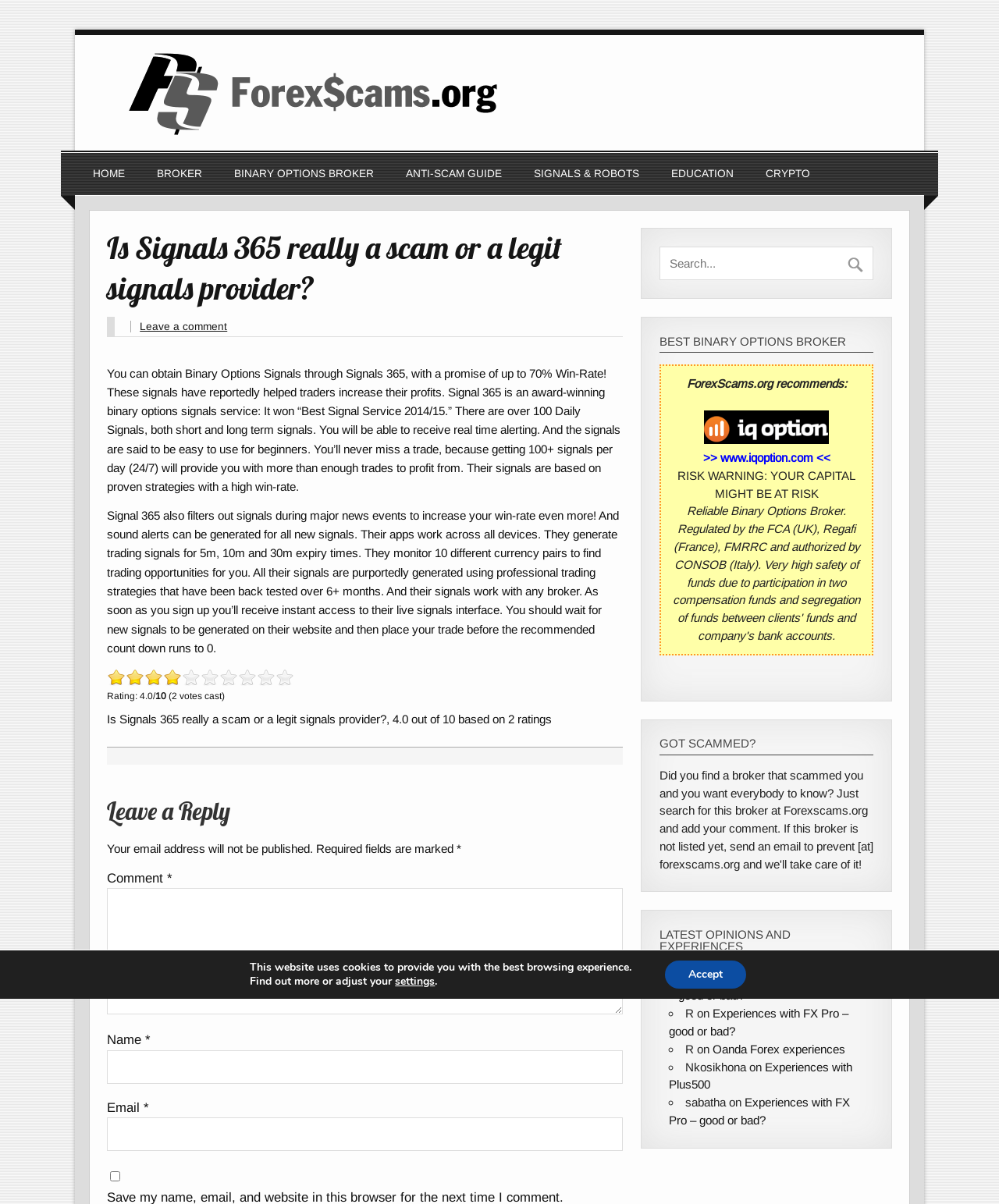Offer an extensive depiction of the webpage and its key elements.

This webpage appears to be a review or informational page about Signals 365, a binary options signals provider. At the top of the page, there is a logo and a navigation menu with links to different sections of the website, including "Home", "Broker", "Binary Options Broker", "Anti-Scam Guide", "Signals & Robots", "Education", and "Crypto".

Below the navigation menu, there is a heading that asks "Is Signals 365 really a scam or a legit signals provider?" followed by a brief article that discusses the features and benefits of Signals 365, including its promise of up to 70% win-rate, 100+ daily signals, and real-time alerting. The article also mentions that the signals are based on proven strategies with a high win-rate and that they work with any broker.

To the right of the article, there is a rating system with 10 ratings, ranging from 1 to 10, and a "Rating: 4.0" label. Below the rating system, there is a section for leaving a comment or reply, with fields for entering a name, email, and comment.

On the right-hand side of the page, there is a search bar and a section titled "BEST BINARY OPTIONS BROKER" that recommends a broker and provides a link to their website. Below this section, there is a warning about the risks of trading and a section titled "GOT SCAMMED?".

Further down the page, there is a section titled "LATEST OPINIONS AND EXPERIENCES" that lists several user experiences and opinions about different brokers, including FX Pro and Plus500. Each experience is marked with a bullet point and includes a link to read more.

At the very bottom of the page, there is a GDPR cookie banner that informs users about the website's use of cookies and provides a link to adjust settings.